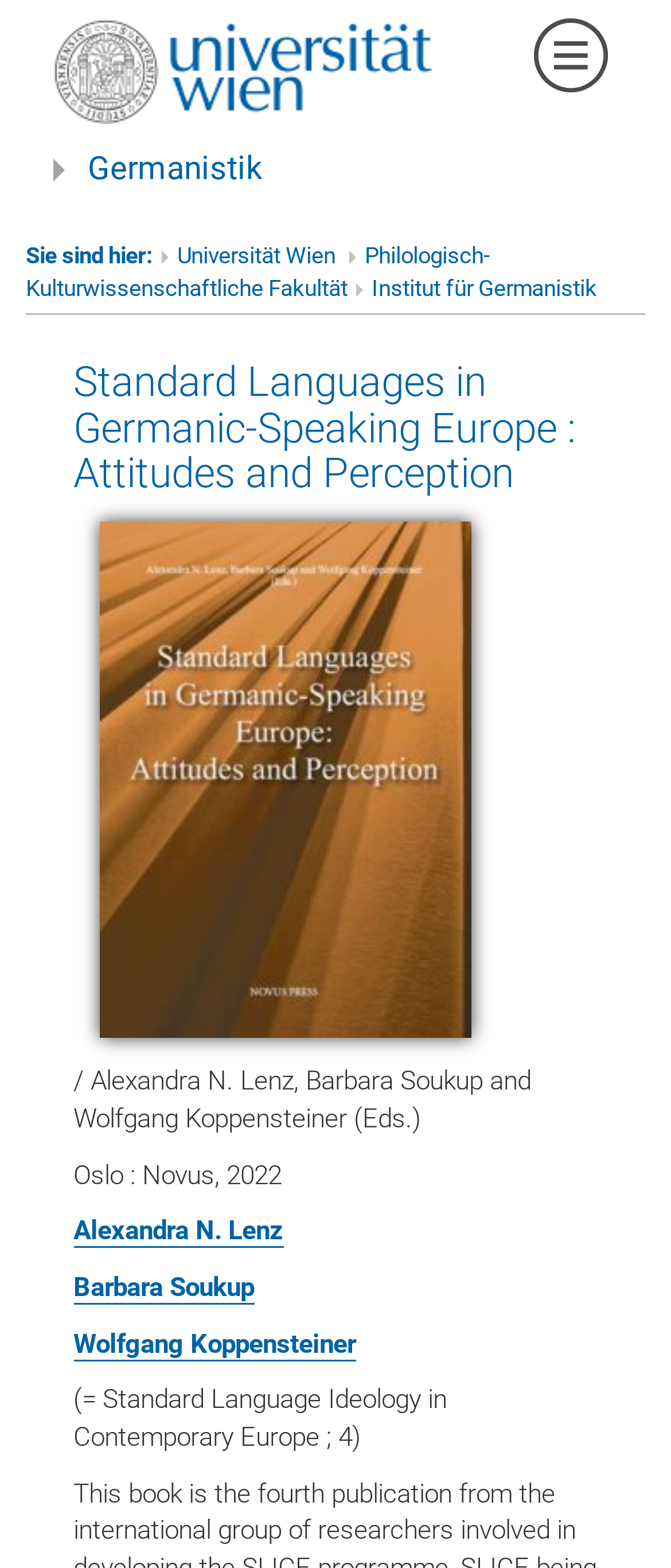What is the name of the university?
From the screenshot, provide a brief answer in one word or phrase.

Universität Wien